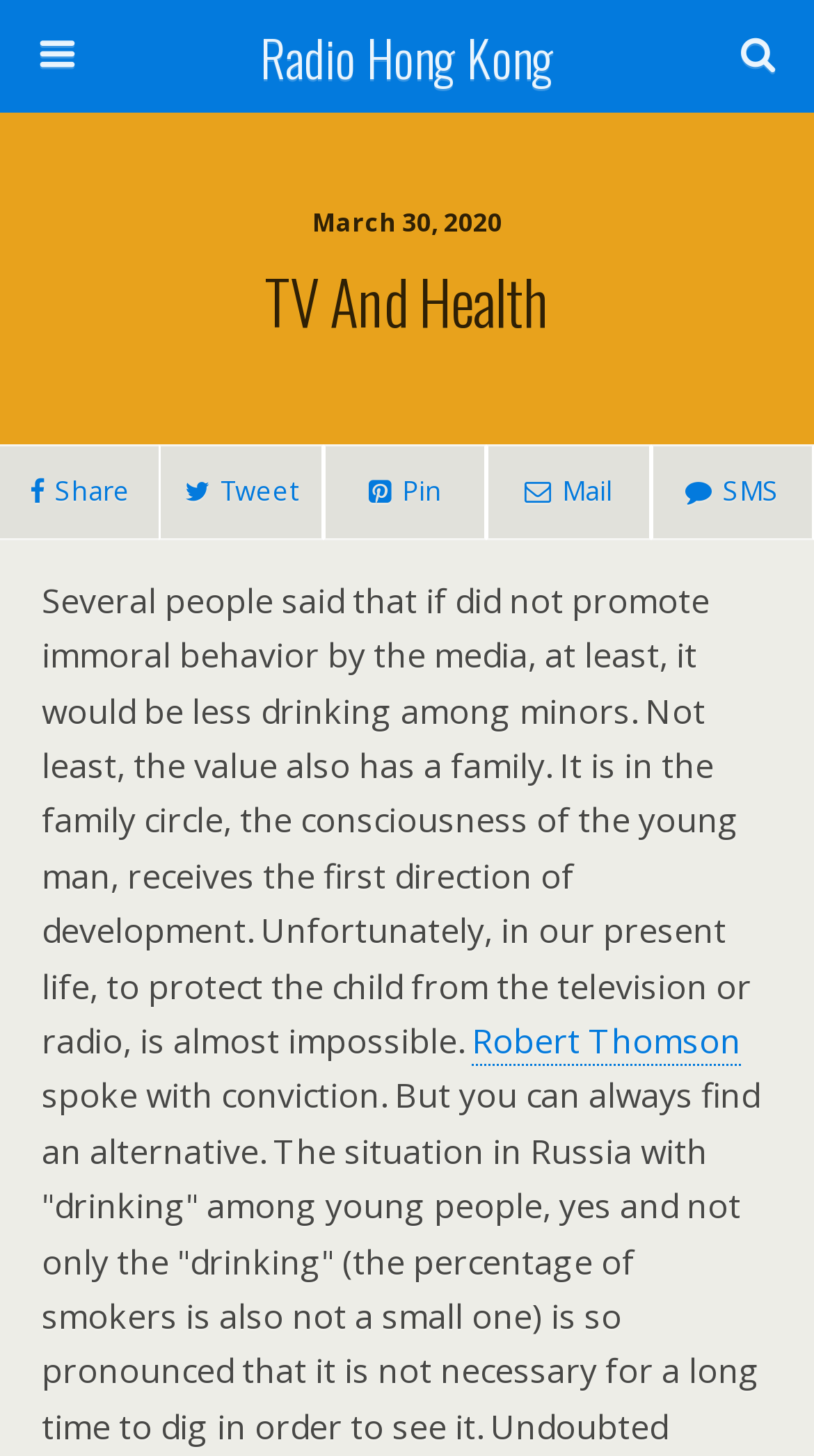Given the description of the UI element: "Radio Hong Kong", predict the bounding box coordinates in the form of [left, top, right, bottom], with each value being a float between 0 and 1.

[0.16, 0.0, 0.84, 0.077]